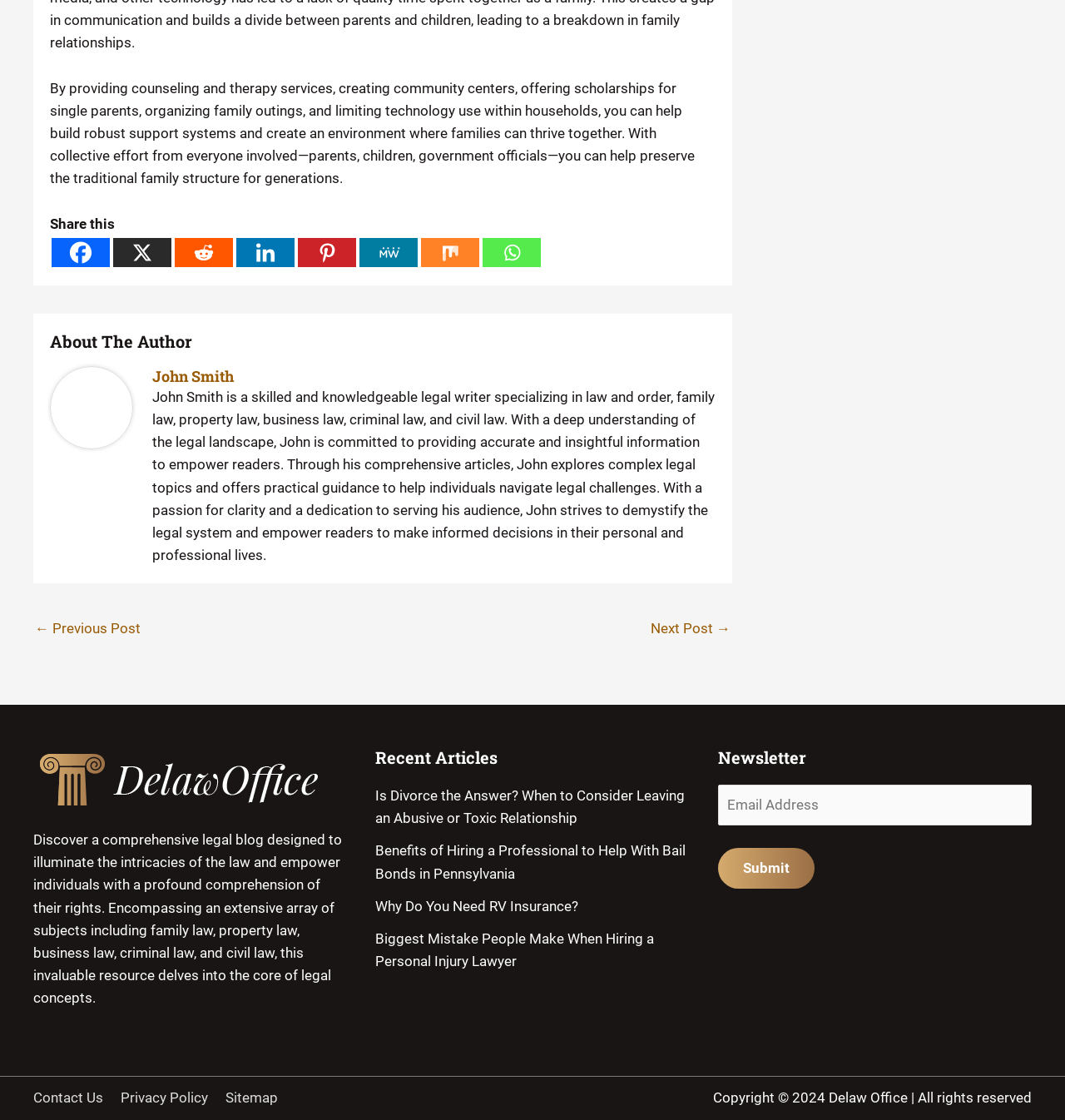Specify the bounding box coordinates of the region I need to click to perform the following instruction: "Read the recent article 'Is Divorce the Answer? When to Consider Leaving an Abusive or Toxic Relationship'". The coordinates must be four float numbers in the range of 0 to 1, i.e., [left, top, right, bottom].

[0.353, 0.703, 0.643, 0.738]